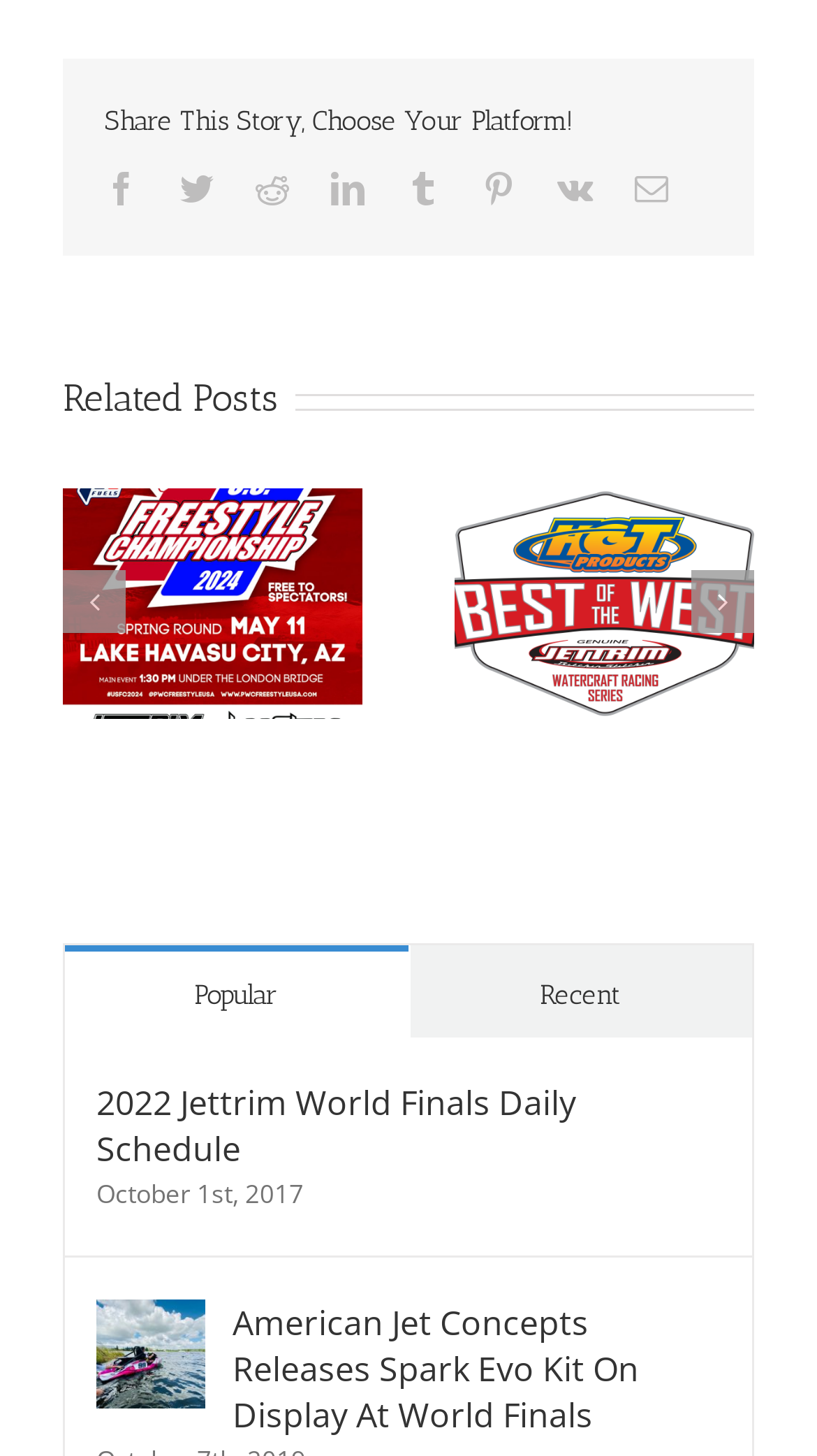How many links are available at the bottom of the webpage?
Give a comprehensive and detailed explanation for the question.

I counted the number of links available at the bottom of the webpage, which are 'Popular', 'Recent', and '2022 Jettrim World Finals Daily Schedule'.